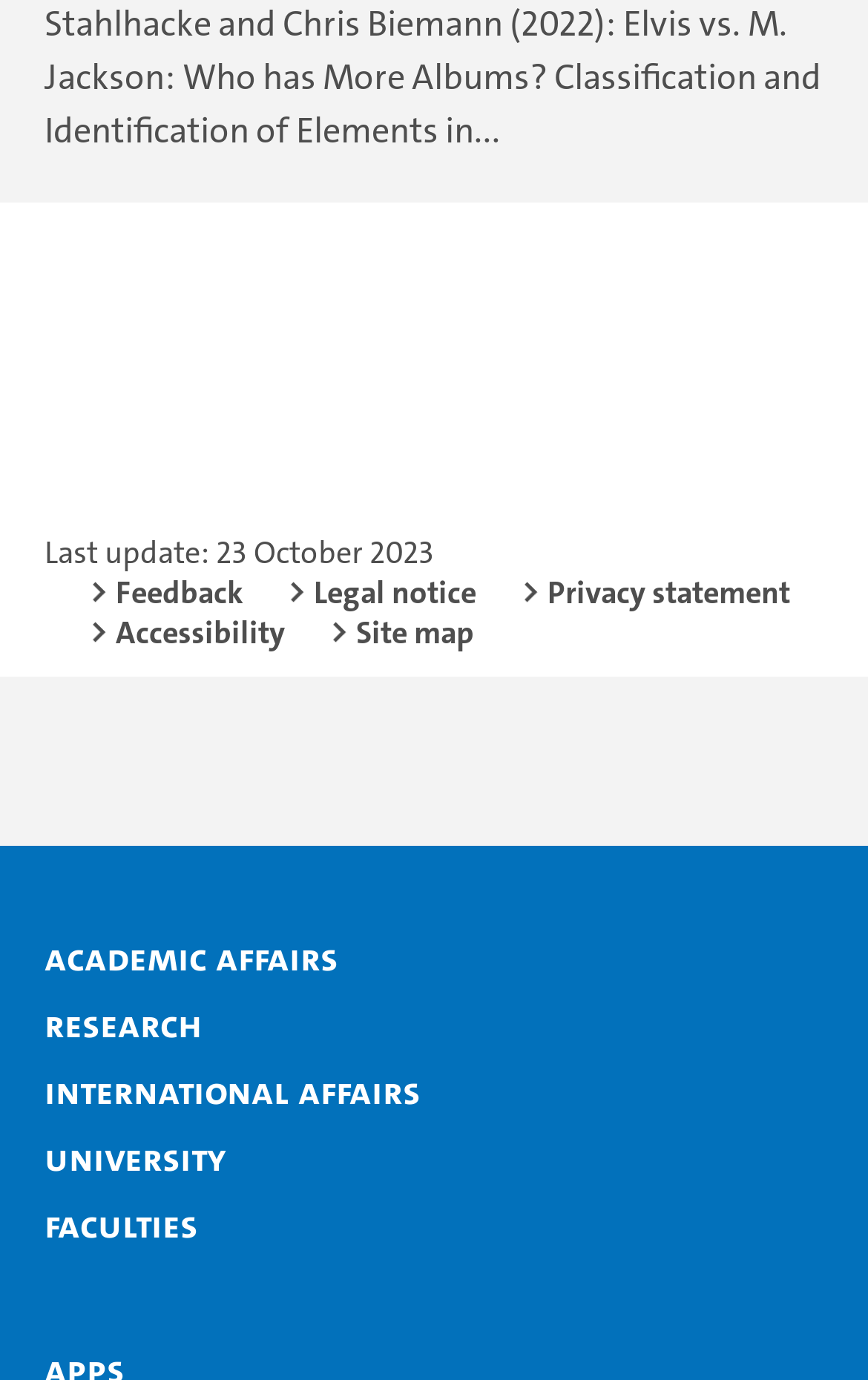What is the purpose of the 'Feedback' link?
Refer to the screenshot and respond with a concise word or phrase.

To provide feedback